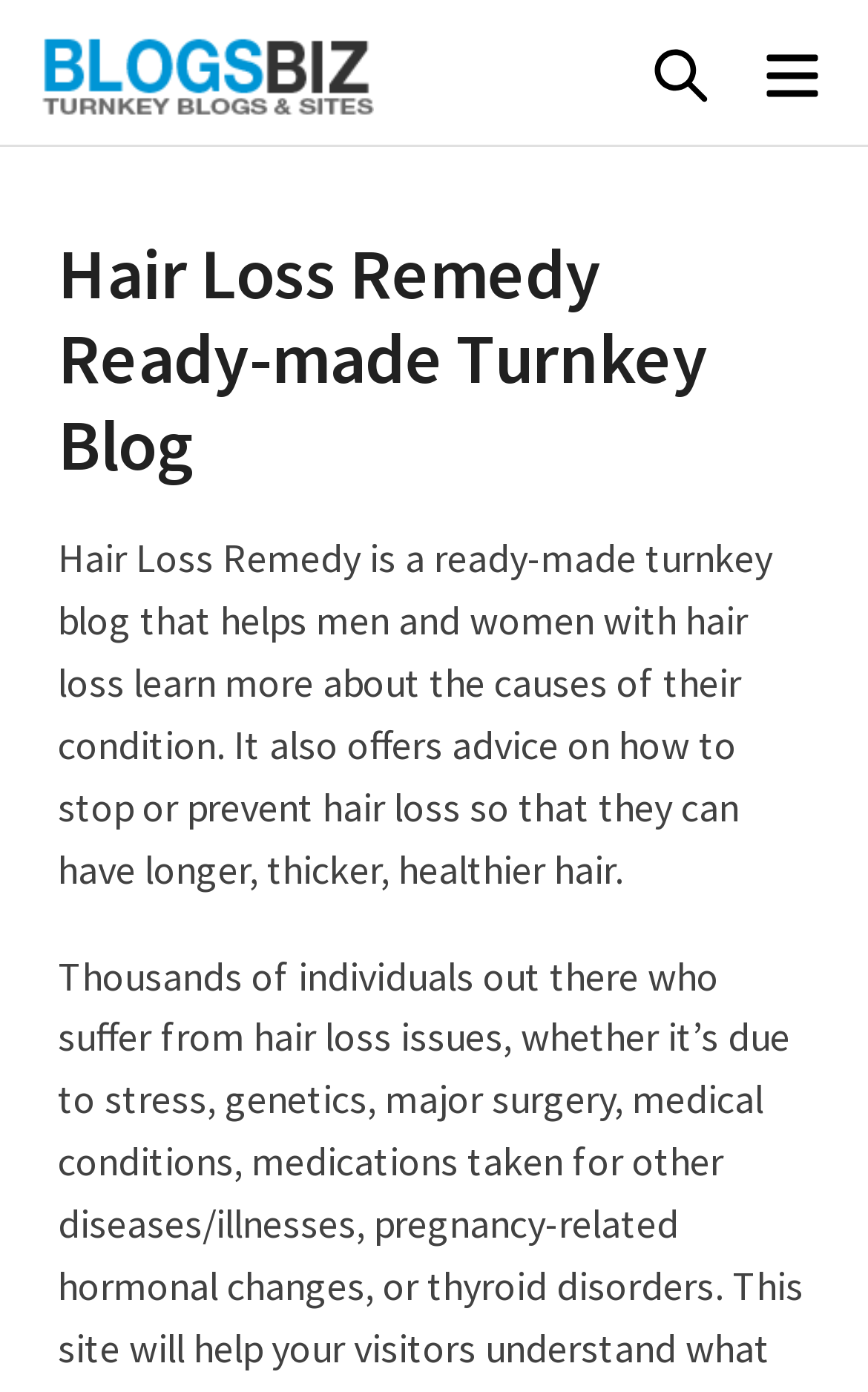What is the main topic of the website?
Please provide a single word or phrase based on the screenshot.

Hair loss